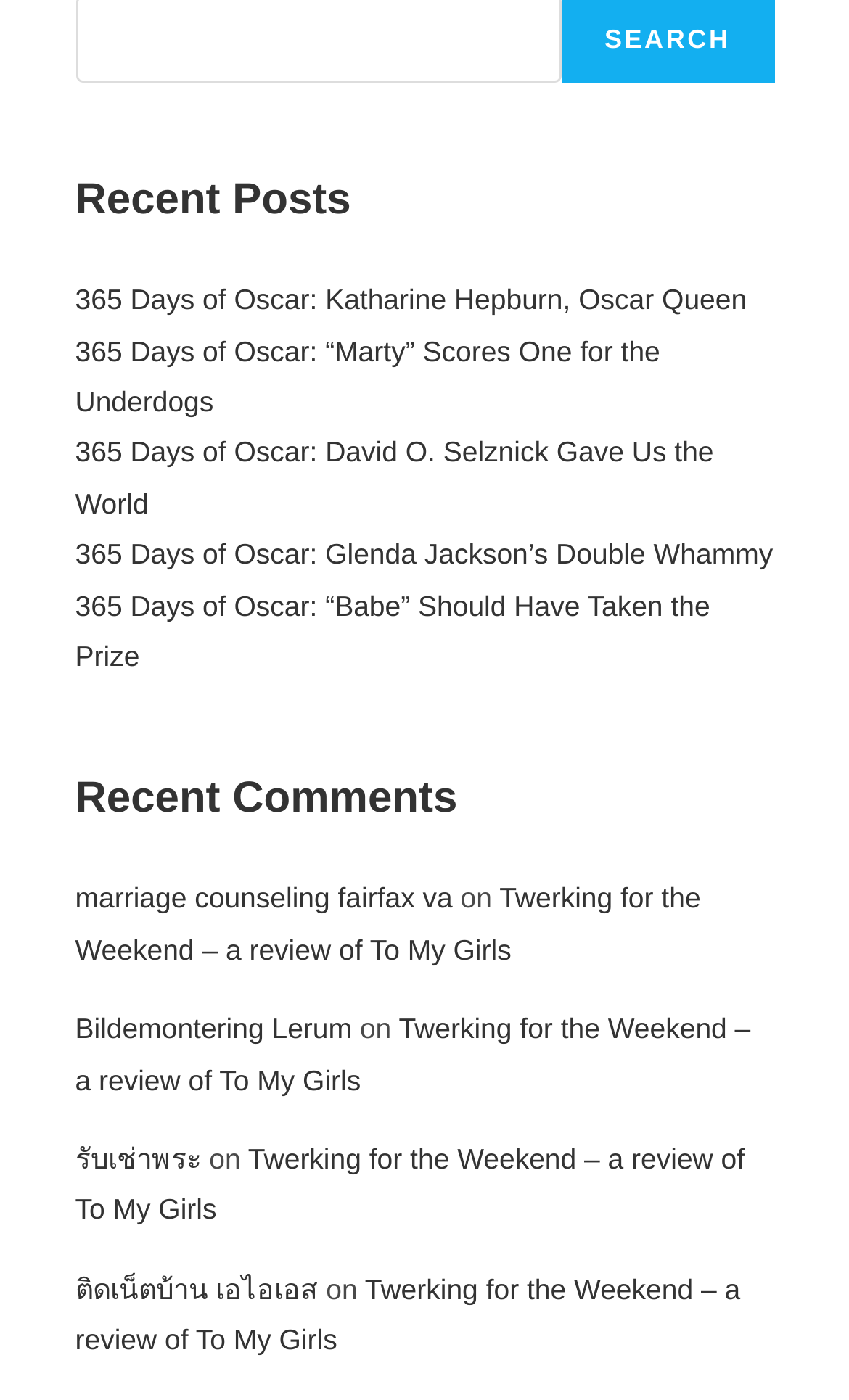Use a single word or phrase to answer the question: 
How many recent comments are listed?

4